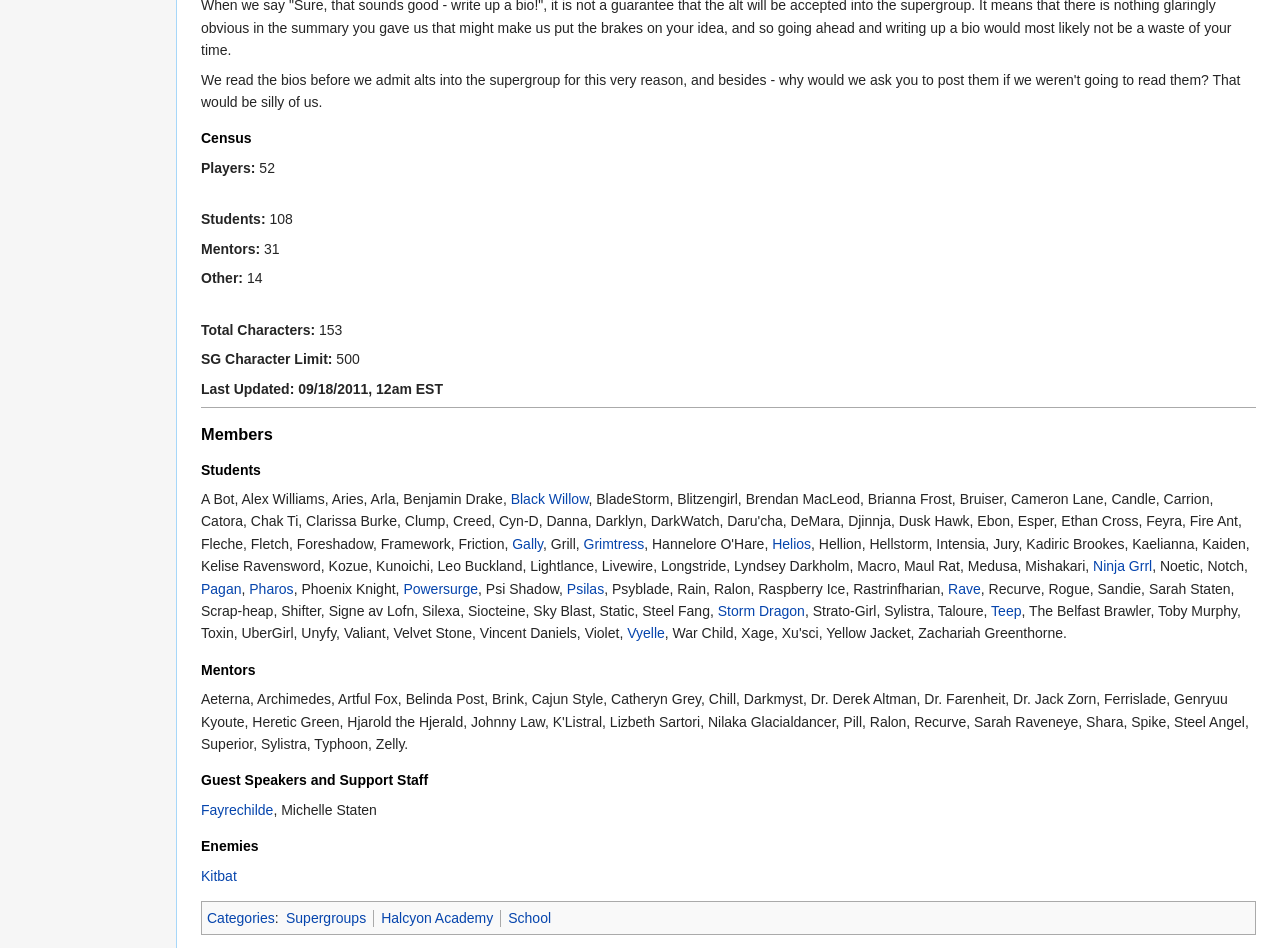Kindly determine the bounding box coordinates for the clickable area to achieve the given instruction: "Check the last updated time".

[0.157, 0.402, 0.346, 0.419]